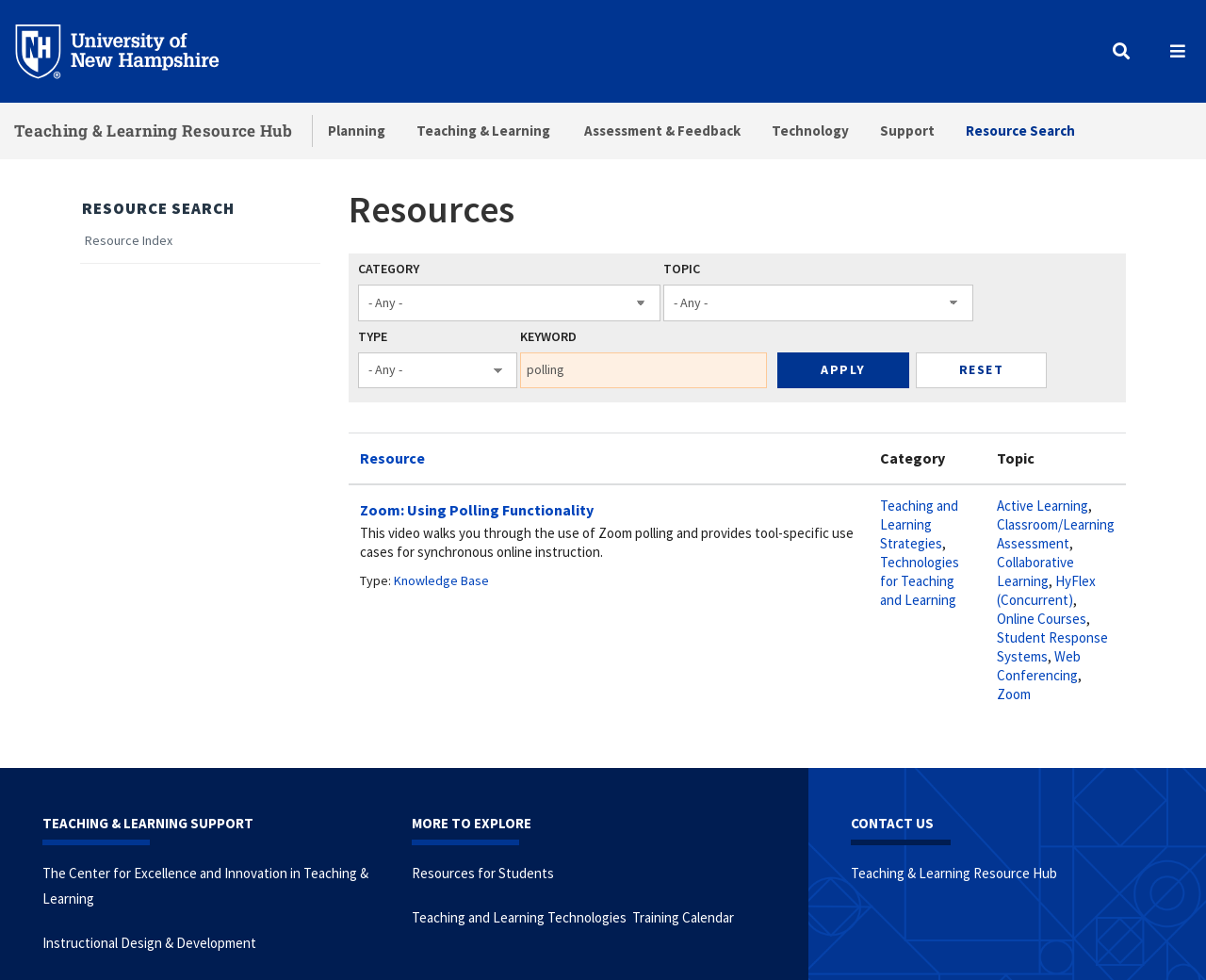Locate the bounding box coordinates of the clickable element to fulfill the following instruction: "View resource details". Provide the coordinates as four float numbers between 0 and 1 in the format [left, top, right, bottom].

[0.298, 0.458, 0.352, 0.477]